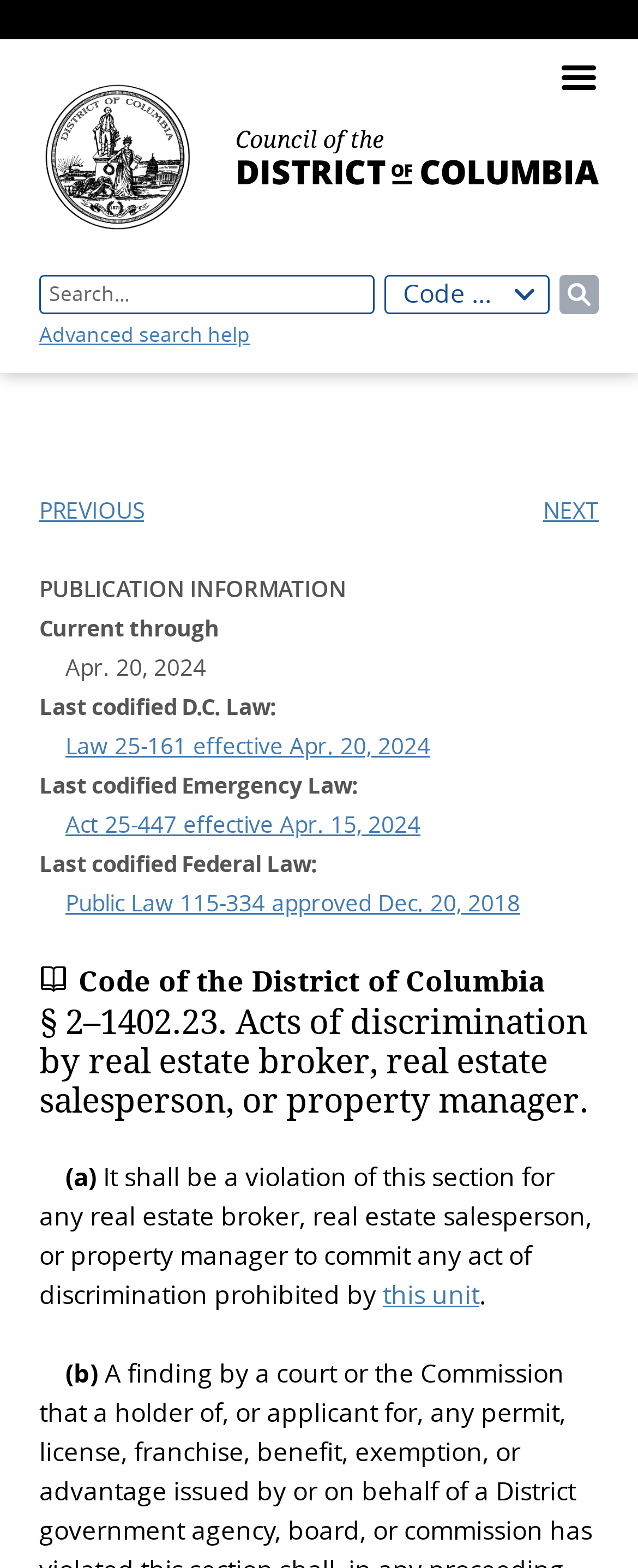Please pinpoint the bounding box coordinates for the region I should click to adhere to this instruction: "Search for a law".

[0.062, 0.175, 0.588, 0.2]